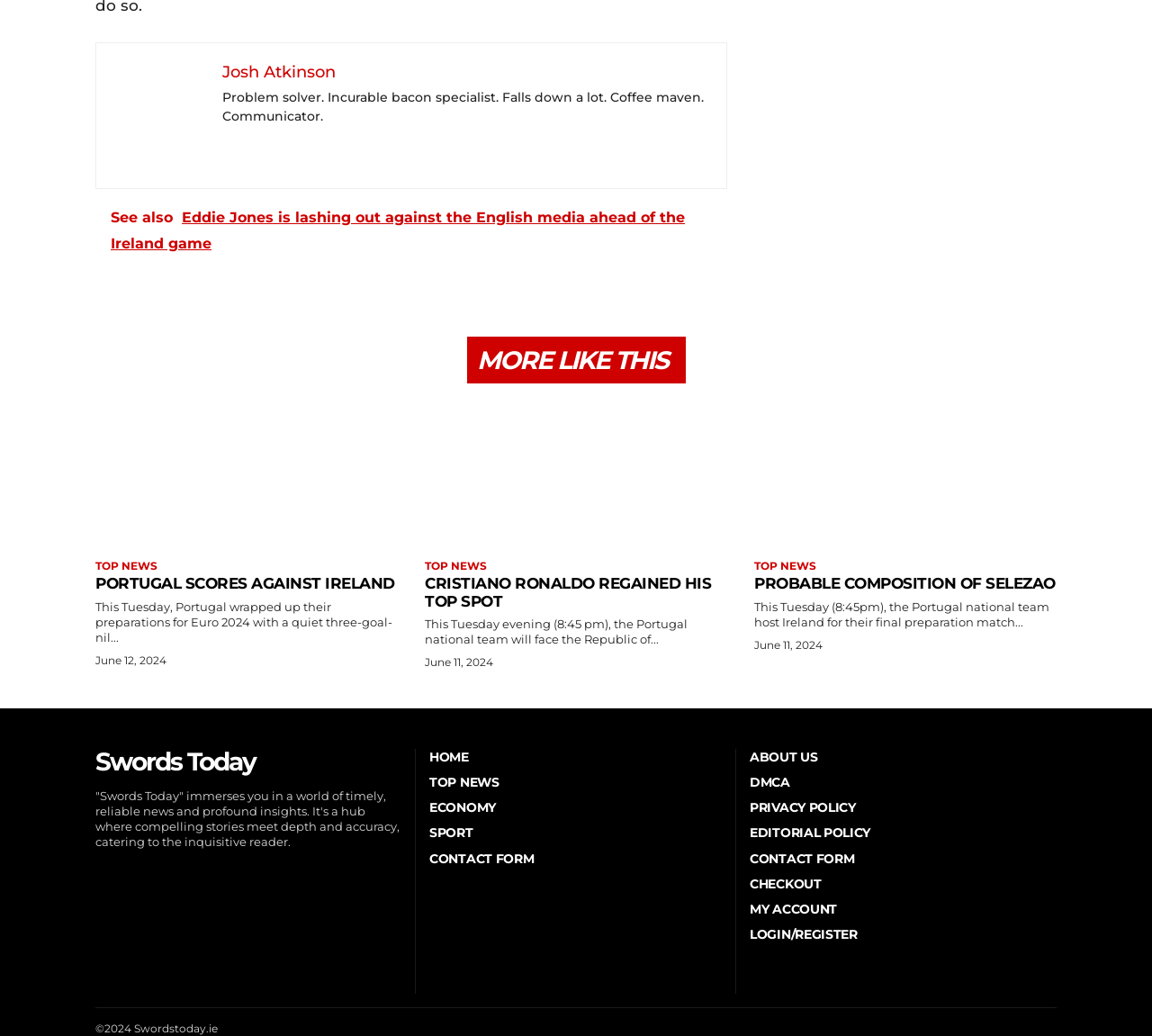What is the date of the news article 'CRISTIANO RONALDO REGAINED HIS TOP SPOT'?
Please answer the question with a single word or phrase, referencing the image.

June 12, 2024